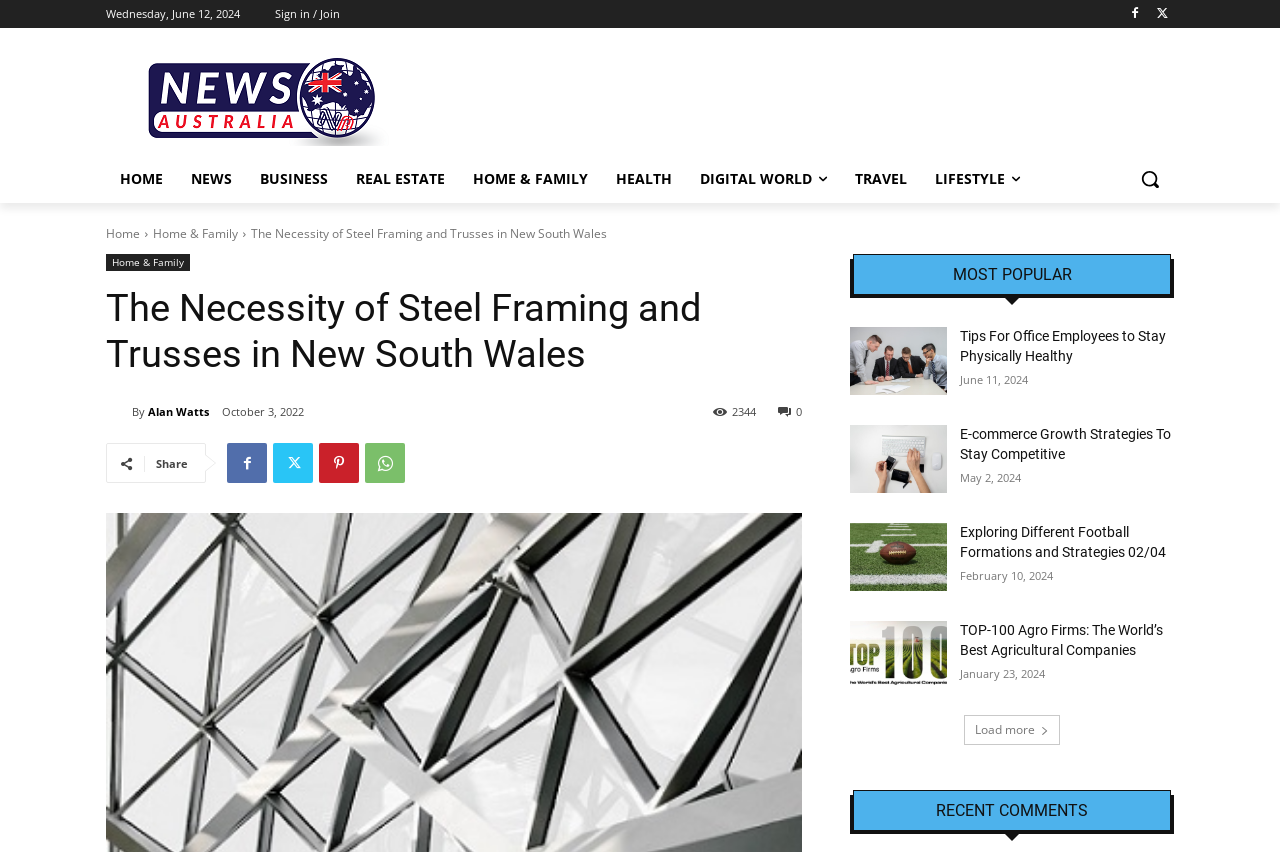Look at the image and answer the question in detail:
How many popular articles are listed on the webpage?

I found a section titled 'MOST POPULAR' on the webpage, which lists 5 popular articles.